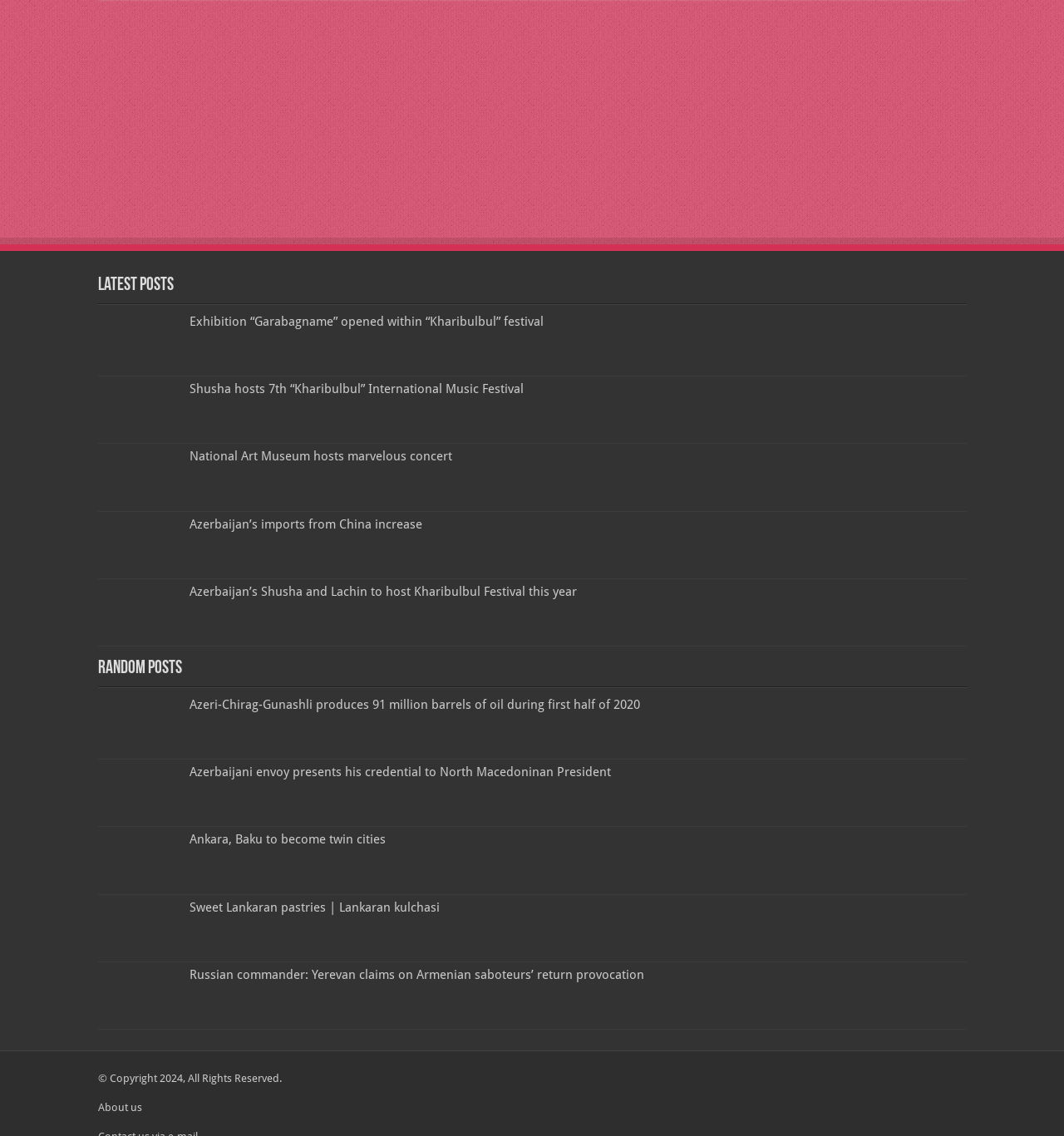Refer to the element description About us and identify the corresponding bounding box in the screenshot. Format the coordinates as (top-left x, top-left y, bottom-right x, bottom-right y) with values in the range of 0 to 1.

[0.092, 0.697, 0.133, 0.708]